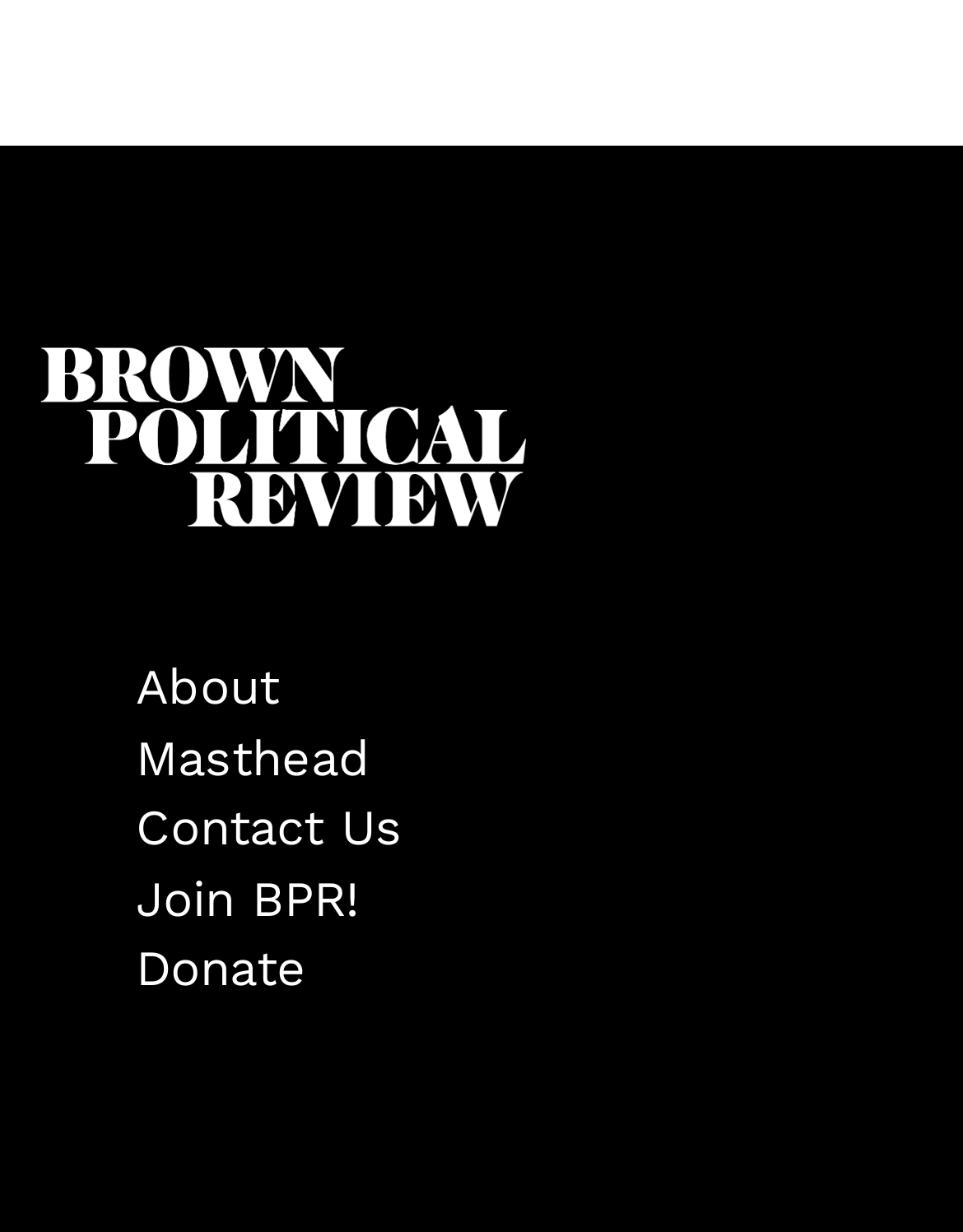Give a concise answer using one word or a phrase to the following question:
What is the first menu item?

About